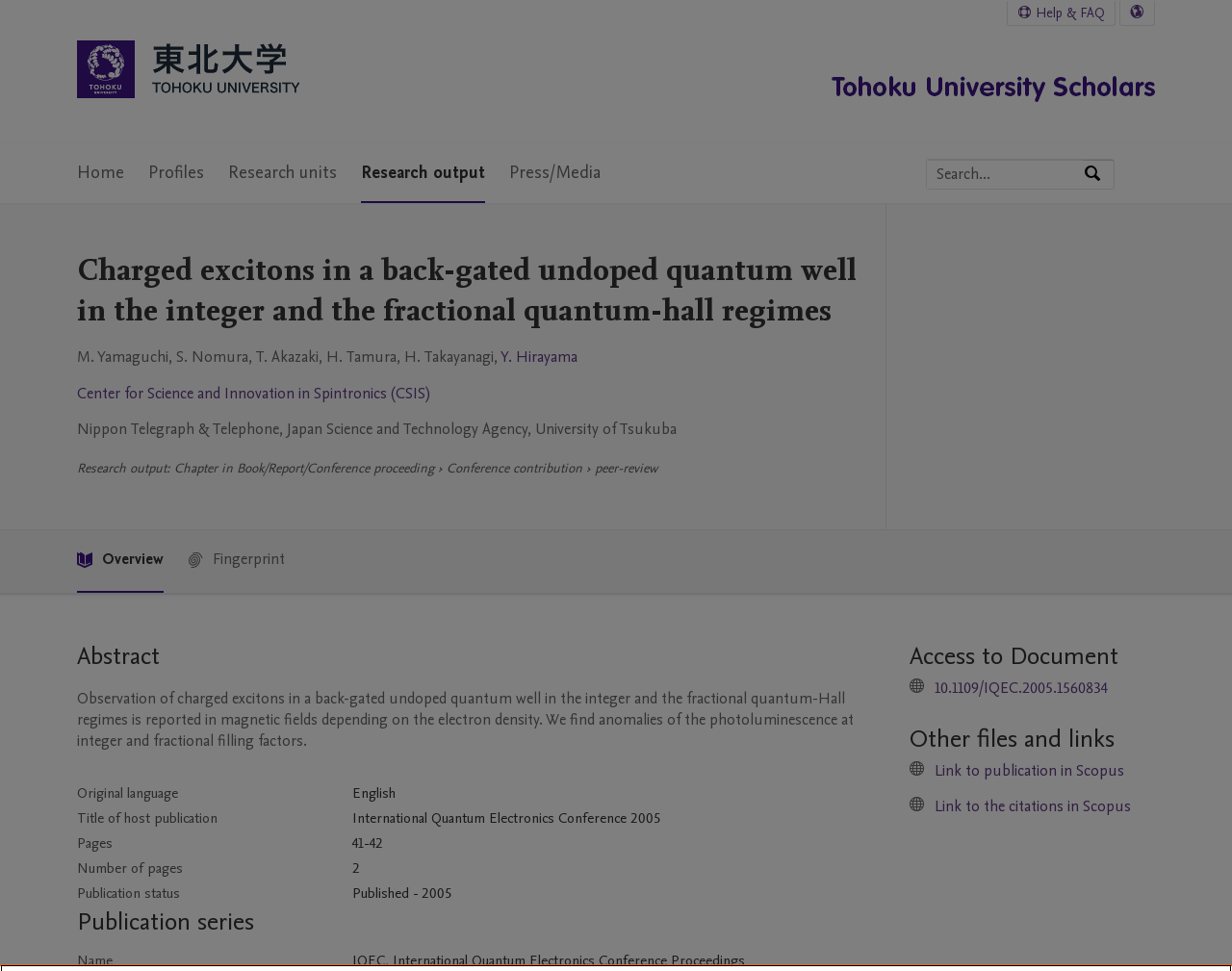Locate the bounding box coordinates of the element that should be clicked to execute the following instruction: "Select language".

[0.909, 0.001, 0.937, 0.026]